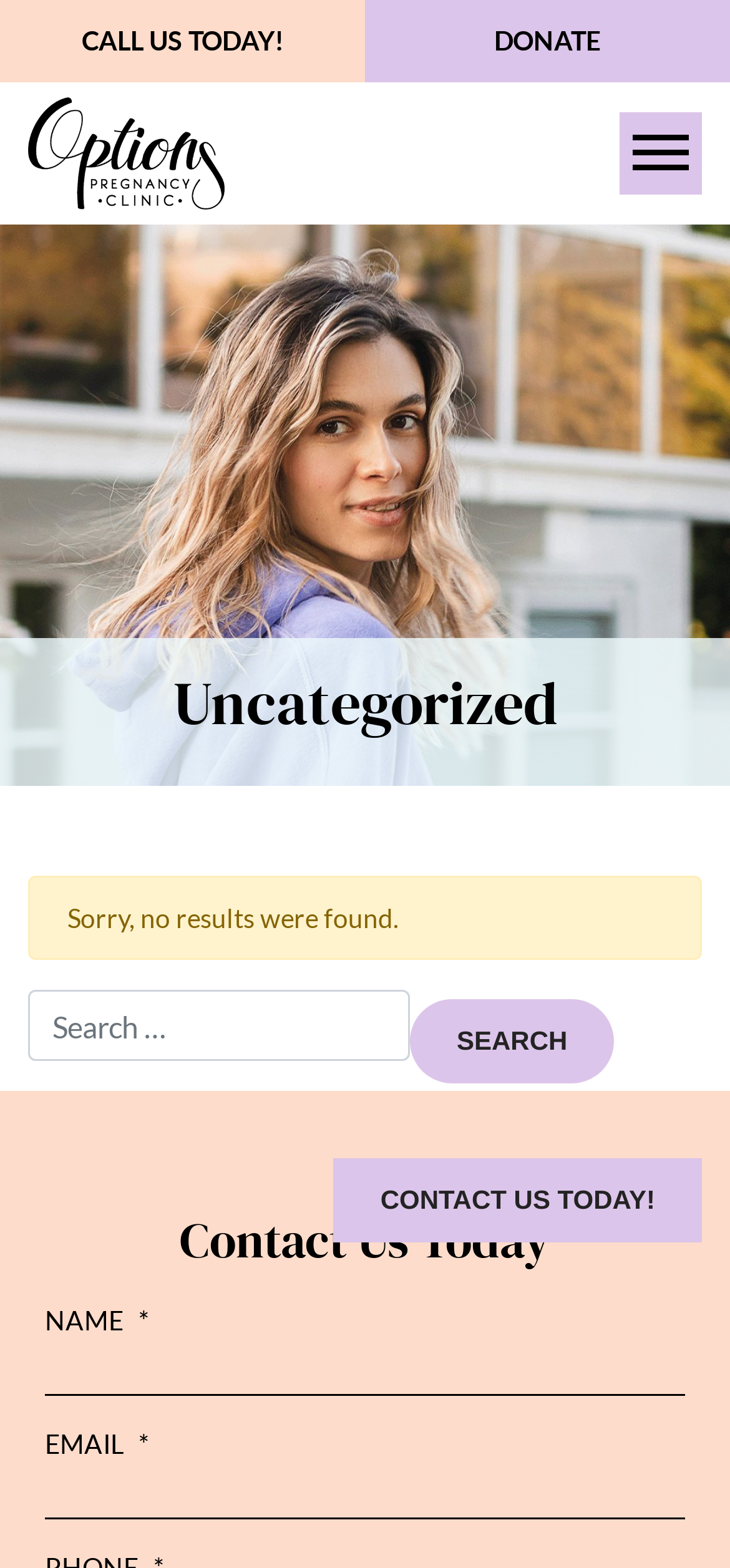Please find the bounding box coordinates of the clickable region needed to complete the following instruction: "Click CALL US TODAY!". The bounding box coordinates must consist of four float numbers between 0 and 1, i.e., [left, top, right, bottom].

[0.0, 0.0, 0.5, 0.052]